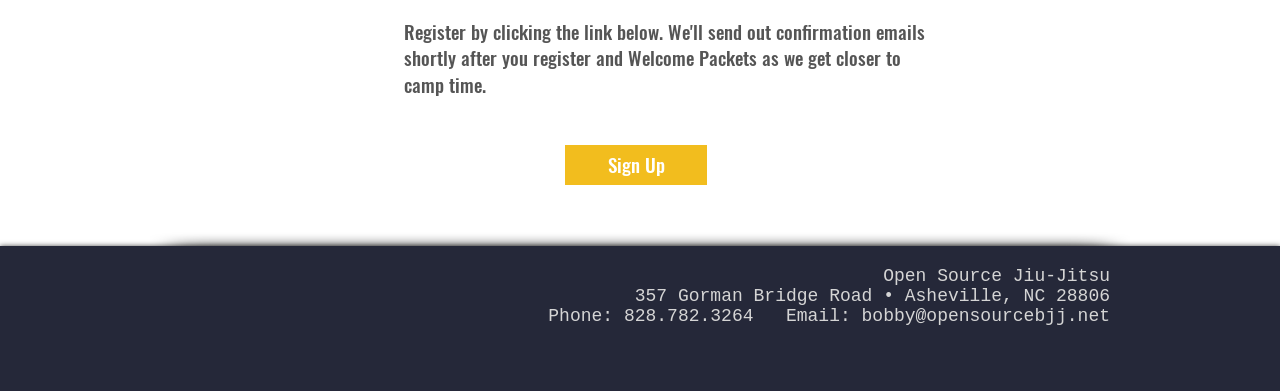What is the email address of the Jiu-Jitsu place?
Offer a detailed and exhaustive answer to the question.

I found the email address 'bobby@opensourcebjj.net' in the link element with bounding box coordinates [0.673, 0.782, 0.867, 0.833], which suggests that it is the email address of the Jiu-Jitsu place.